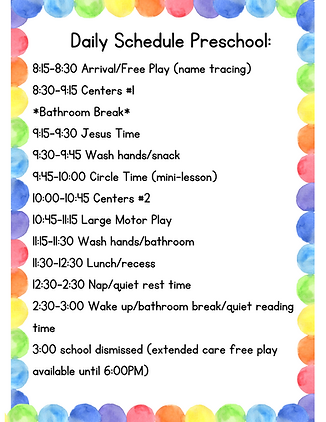Provide a one-word or brief phrase answer to the question:
What type of border frames each section of the schedule?

watercolor